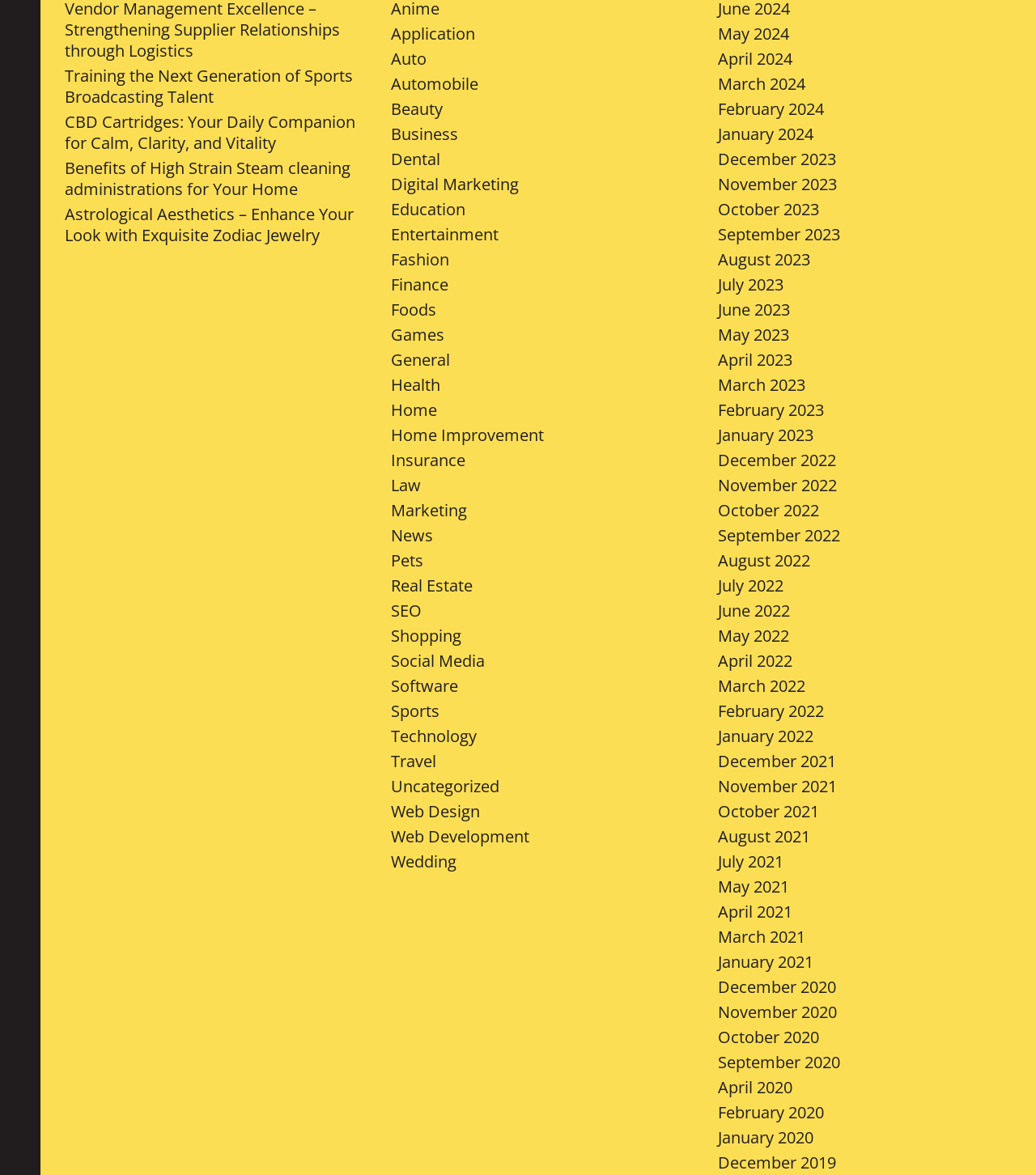Given the element description Travel, identify the bounding box coordinates for the UI element on the webpage screenshot. The format should be (top-left x, top-left y, bottom-right x, bottom-right y), with values between 0 and 1.

[0.378, 0.639, 0.421, 0.657]